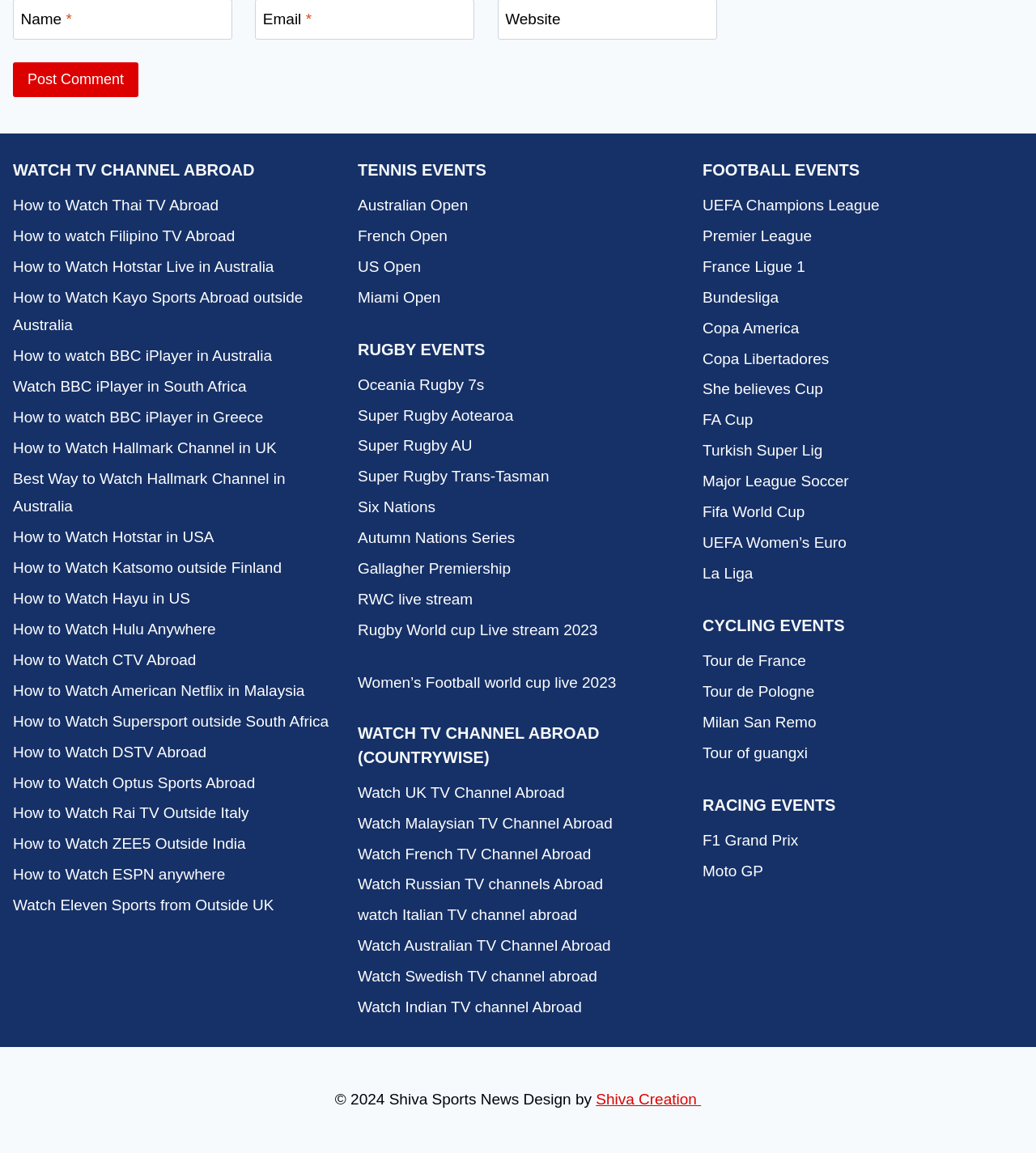Please determine the bounding box coordinates for the UI element described here. Use the format (top-left x, top-left y, bottom-right x, bottom-right y) with values bounded between 0 and 1: F1 Grand Prix

[0.678, 0.716, 0.988, 0.743]